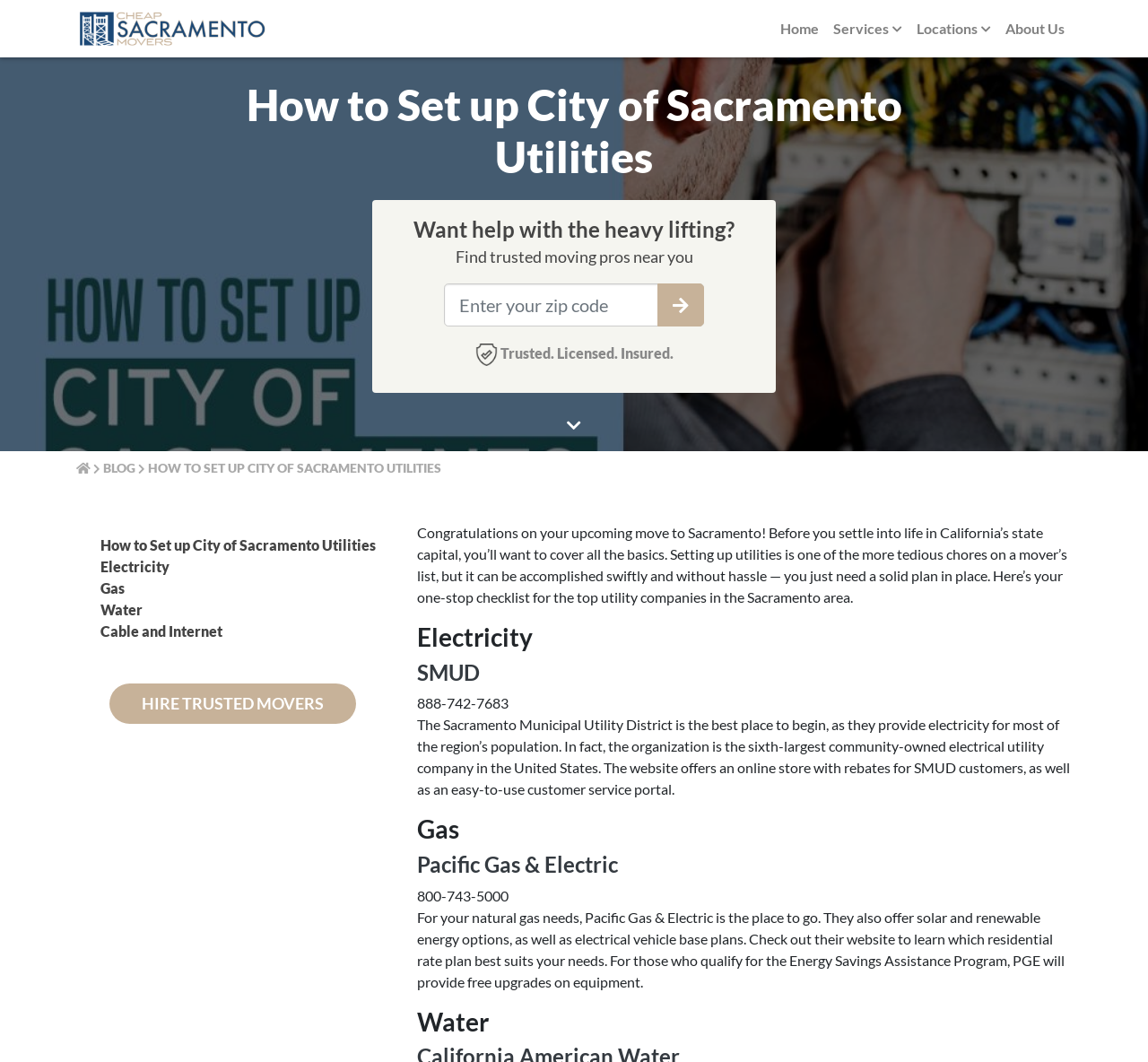Can you pinpoint the bounding box coordinates for the clickable element required for this instruction: "Click the 'Pacific Gas & Electric' link"? The coordinates should be four float numbers between 0 and 1, i.e., [left, top, right, bottom].

[0.363, 0.801, 0.538, 0.826]